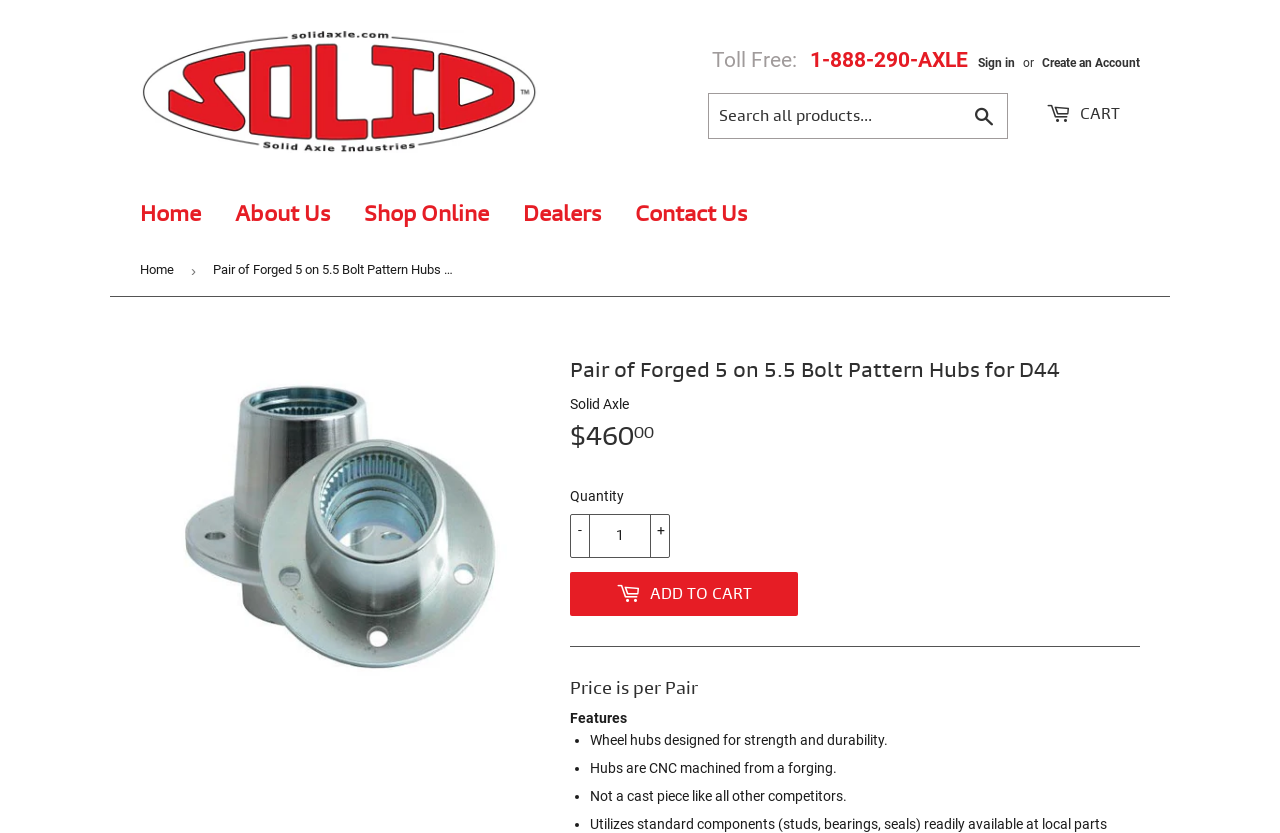Identify the bounding box coordinates necessary to click and complete the given instruction: "View cart".

[0.802, 0.112, 0.891, 0.164]